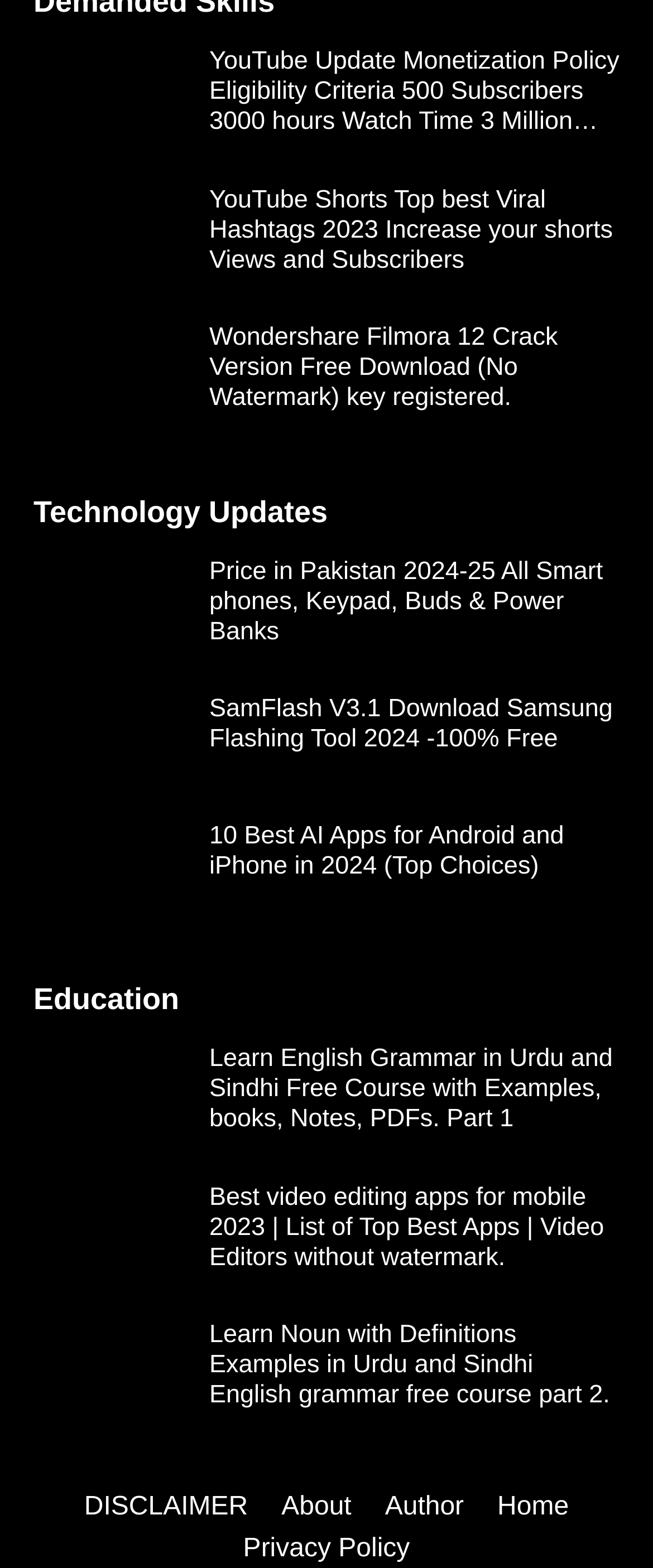Please determine the bounding box coordinates of the section I need to click to accomplish this instruction: "Check DISCLAIMER".

[0.129, 0.947, 0.38, 0.975]